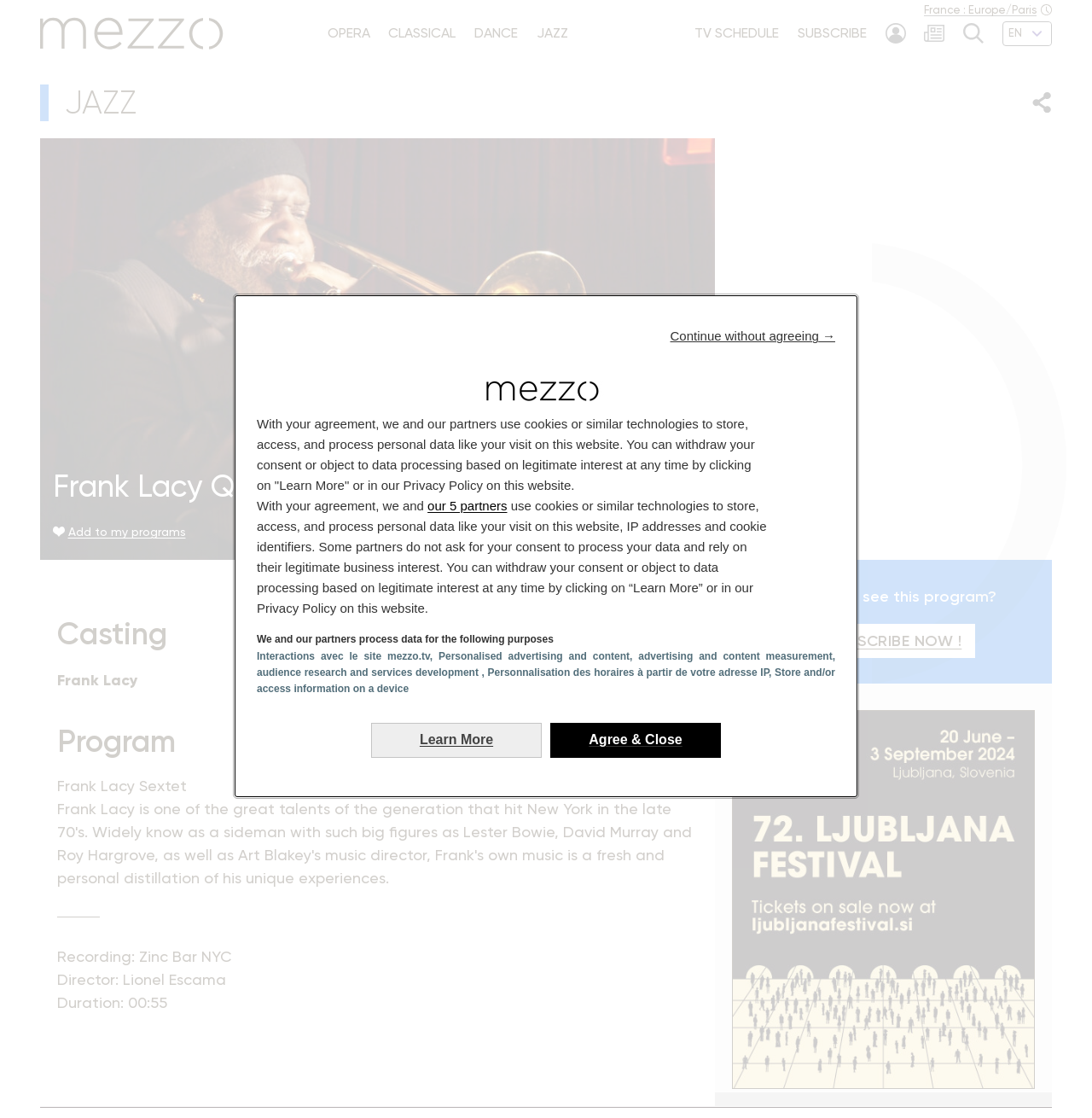Find the bounding box coordinates of the clickable area required to complete the following action: "Click the 'Learn More: Configure your consents' button".

[0.34, 0.647, 0.496, 0.678]